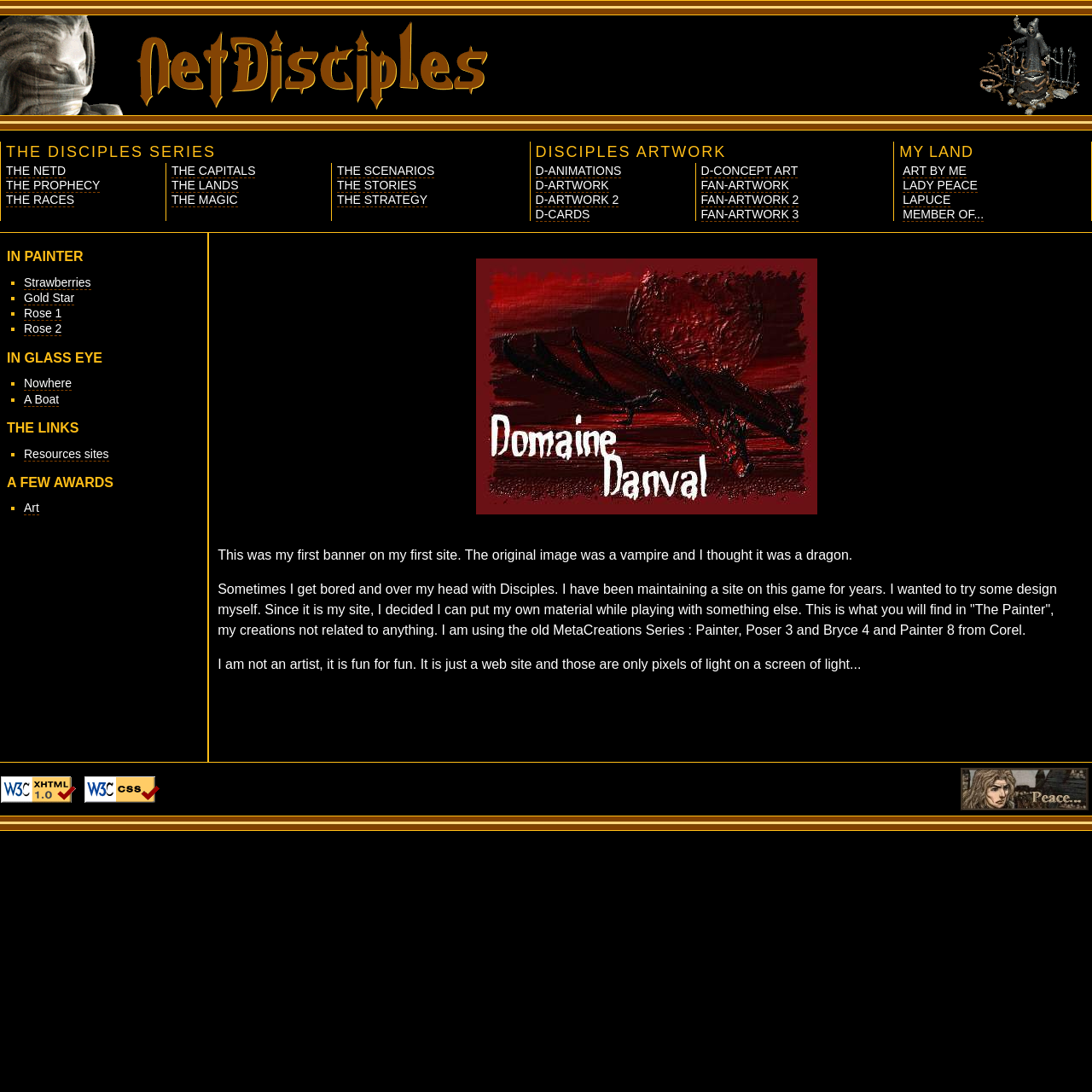Pinpoint the bounding box coordinates of the element you need to click to execute the following instruction: "Check Resources sites". The bounding box should be represented by four float numbers between 0 and 1, in the format [left, top, right, bottom].

[0.022, 0.409, 0.1, 0.422]